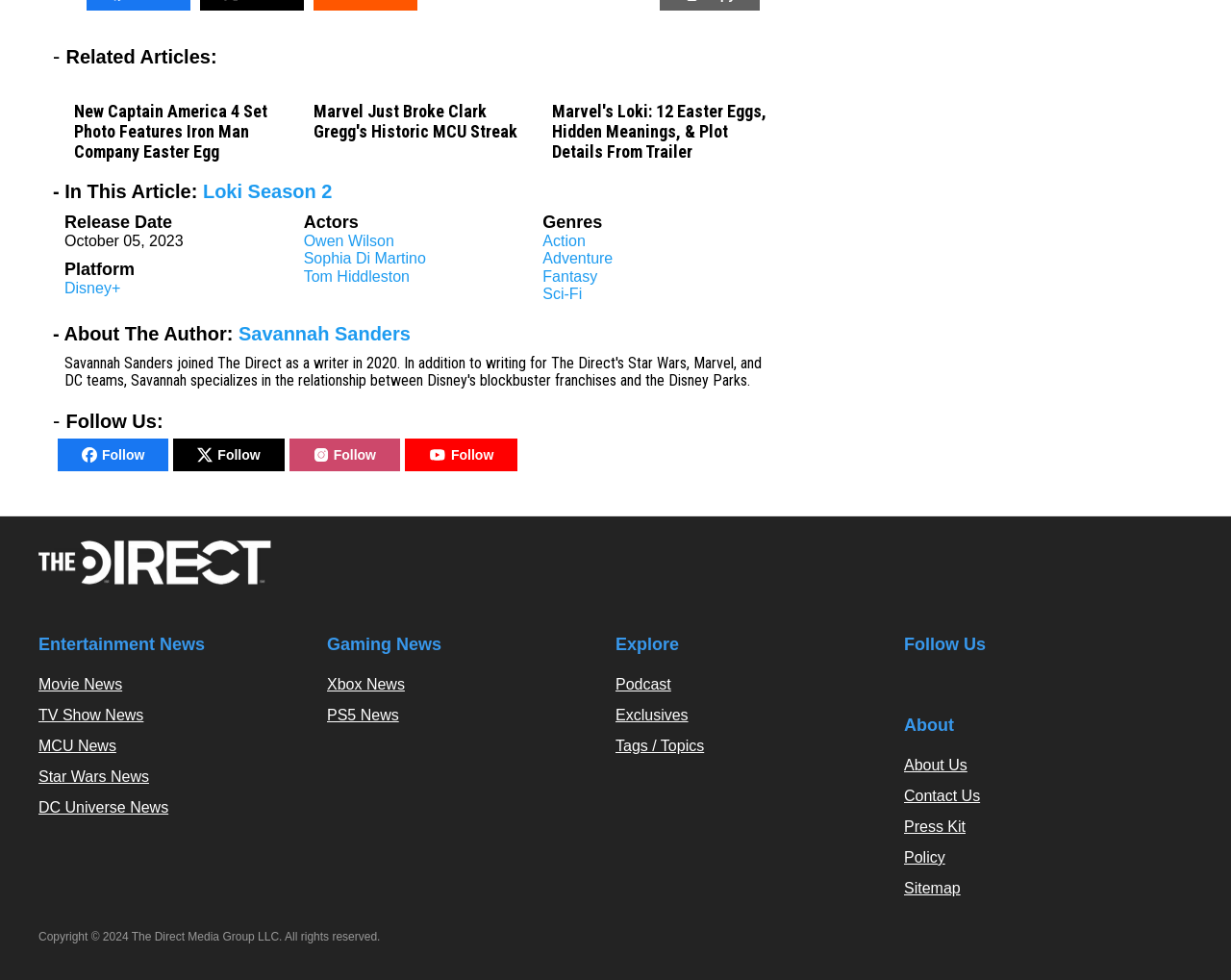Please locate the bounding box coordinates of the region I need to click to follow this instruction: "Read article about New Captain America 4 Set Photo".

[0.052, 0.079, 0.06, 0.104]